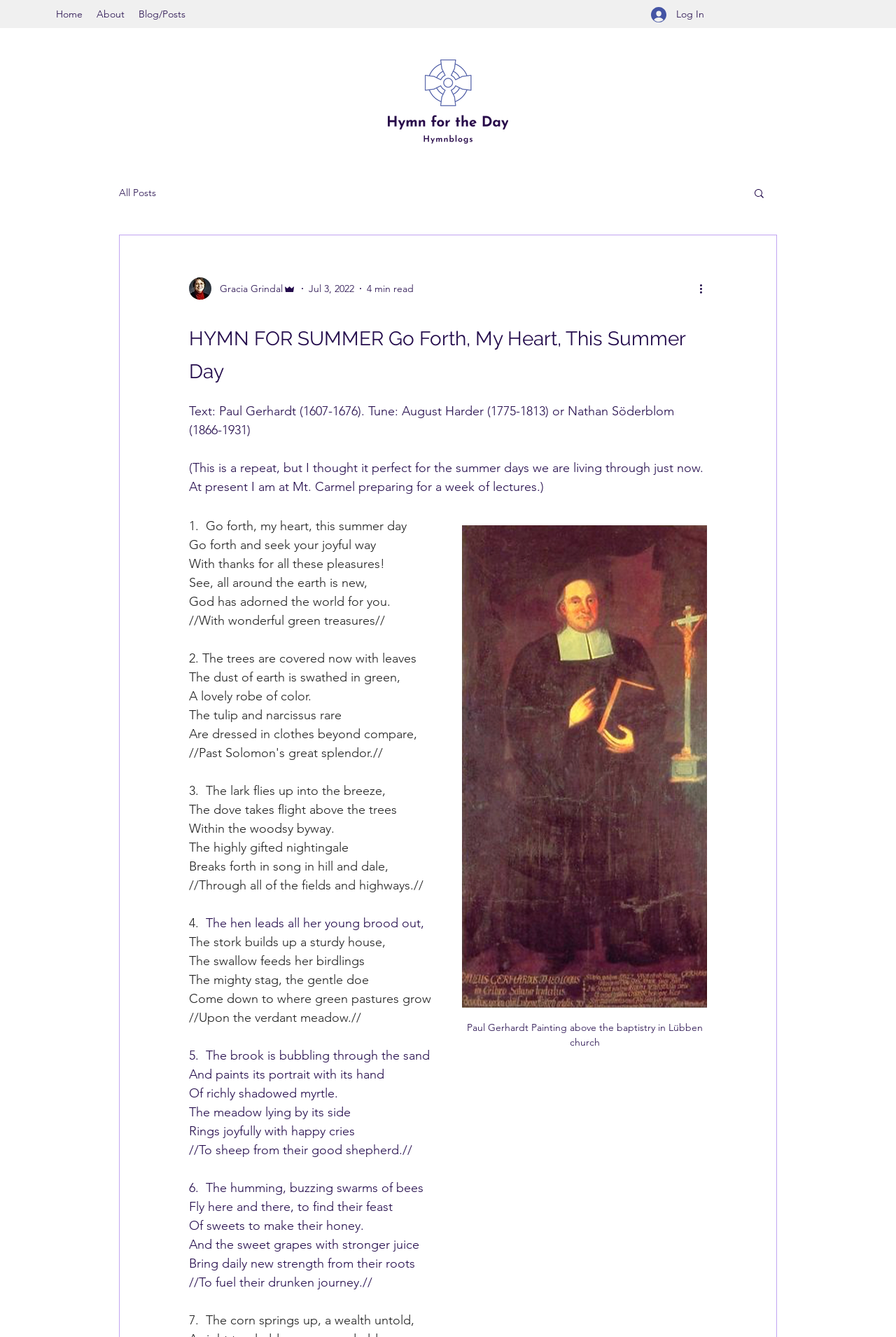What is the date of the blog post?
Please answer the question with as much detail as possible using the screenshot.

The answer can be found in the generic element with the text 'Jul 3, 2022' which provides the date of the blog post.